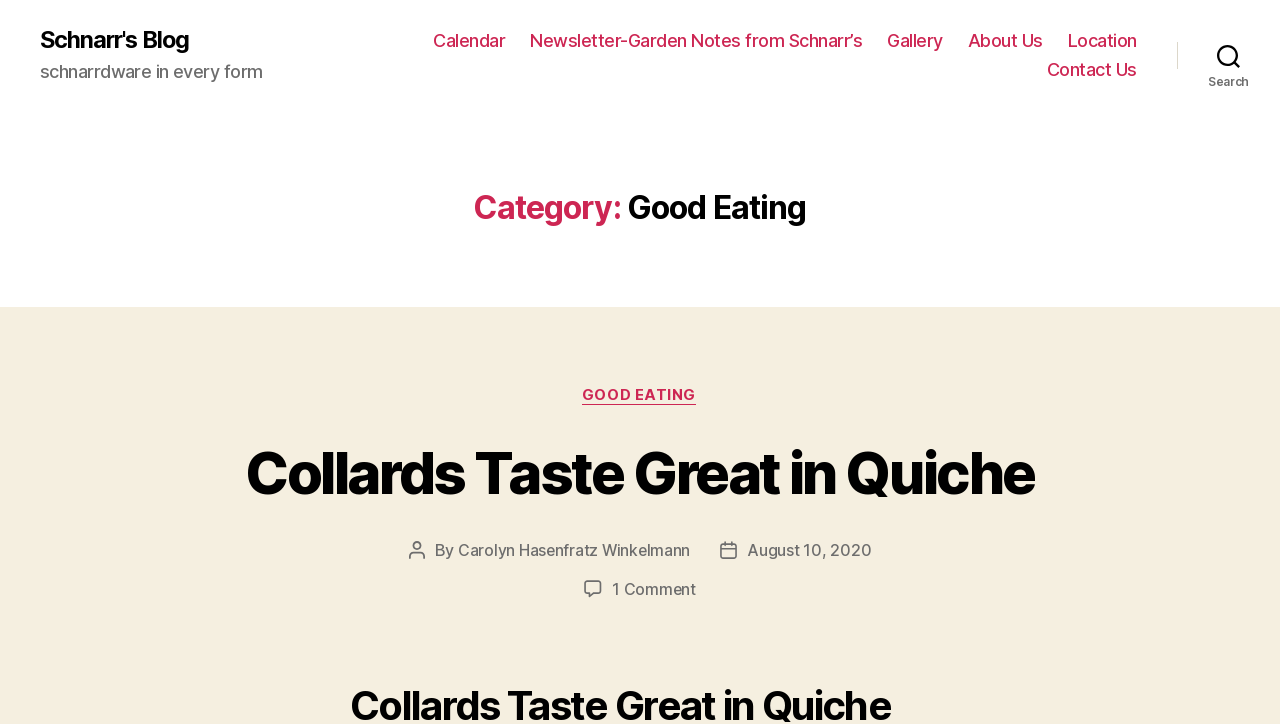Determine the bounding box coordinates for the area that needs to be clicked to fulfill this task: "Buy a gift card". The coordinates must be given as four float numbers between 0 and 1, i.e., [left, top, right, bottom].

None